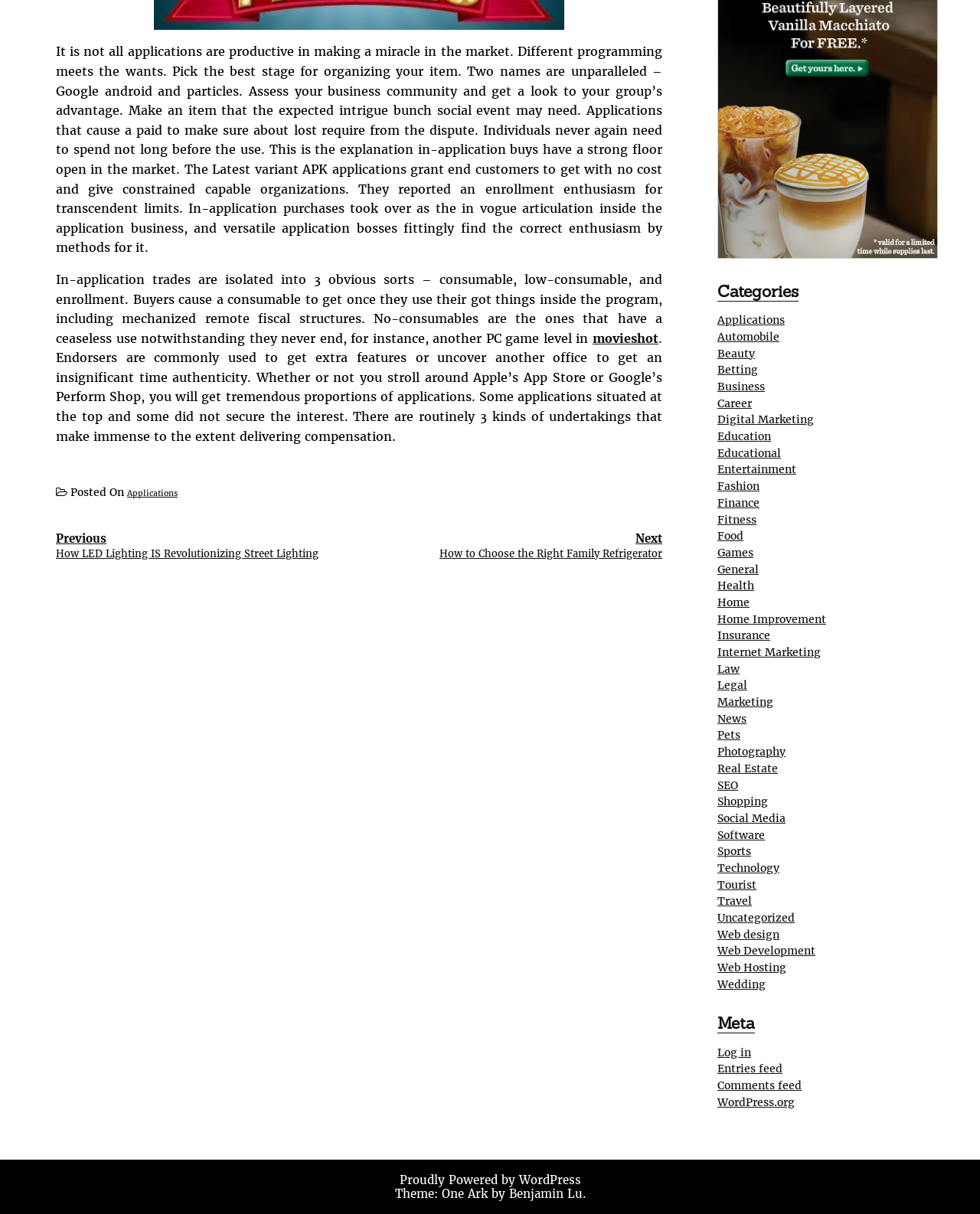Can you pinpoint the bounding box coordinates for the clickable element required for this instruction: "Click on the 'Applications' link"? The coordinates should be four float numbers between 0 and 1, i.e., [left, top, right, bottom].

[0.13, 0.402, 0.181, 0.411]